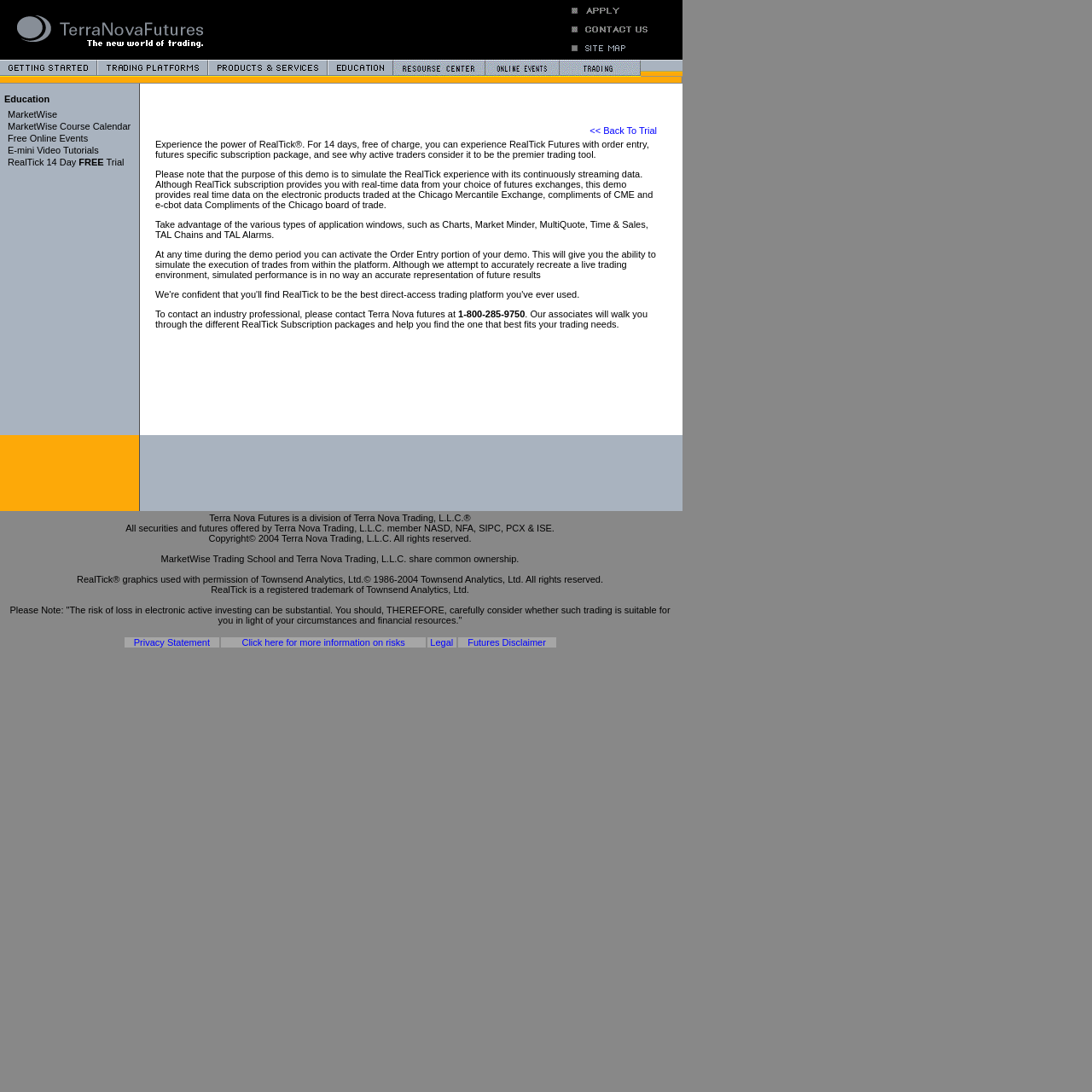Highlight the bounding box coordinates of the element that should be clicked to carry out the following instruction: "Click the E-mini Video Tutorials link". The coordinates must be given as four float numbers ranging from 0 to 1, i.e., [left, top, right, bottom].

[0.445, 0.062, 0.512, 0.072]